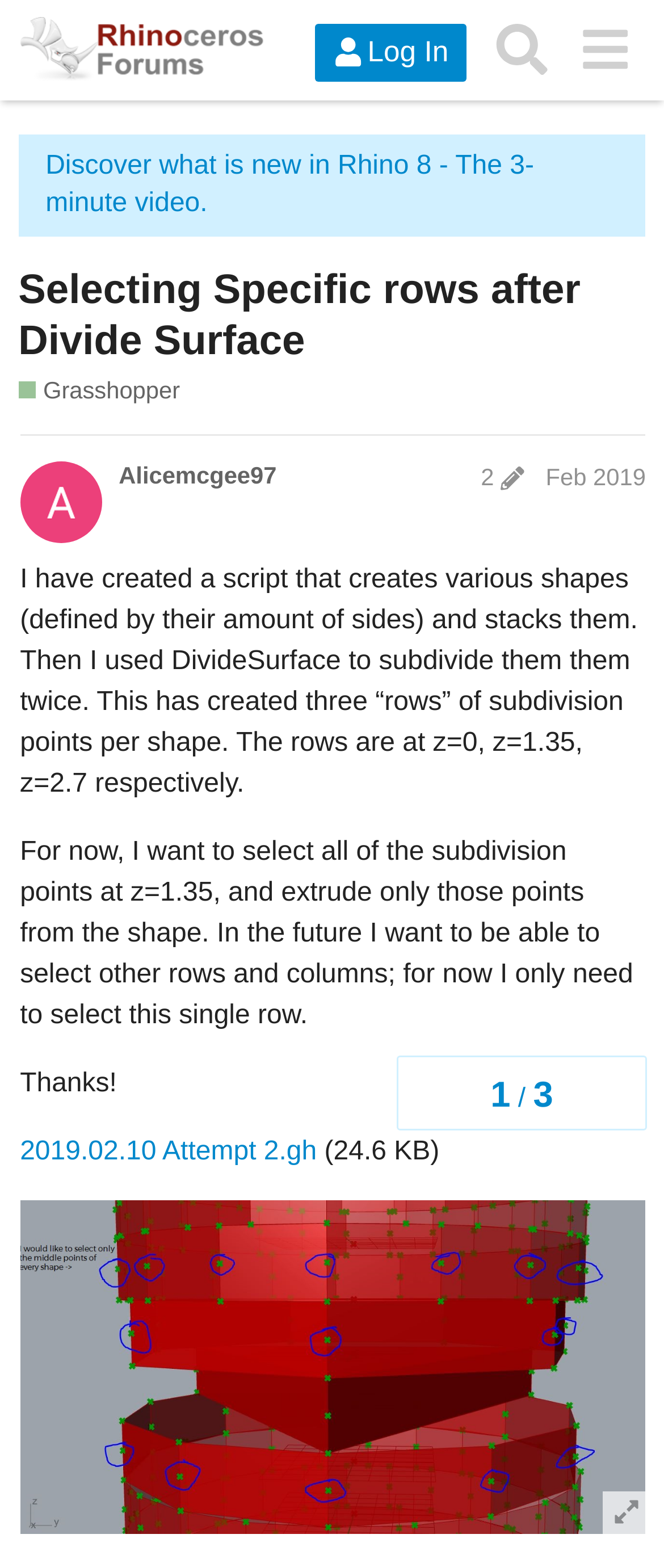Can you give a comprehensive explanation to the question given the content of the image?
What is the topic of this forum post?

I determined the topic of this forum post by looking at the heading element with the text 'Selecting Specific rows after Divide Surface' which is a child of the root element.